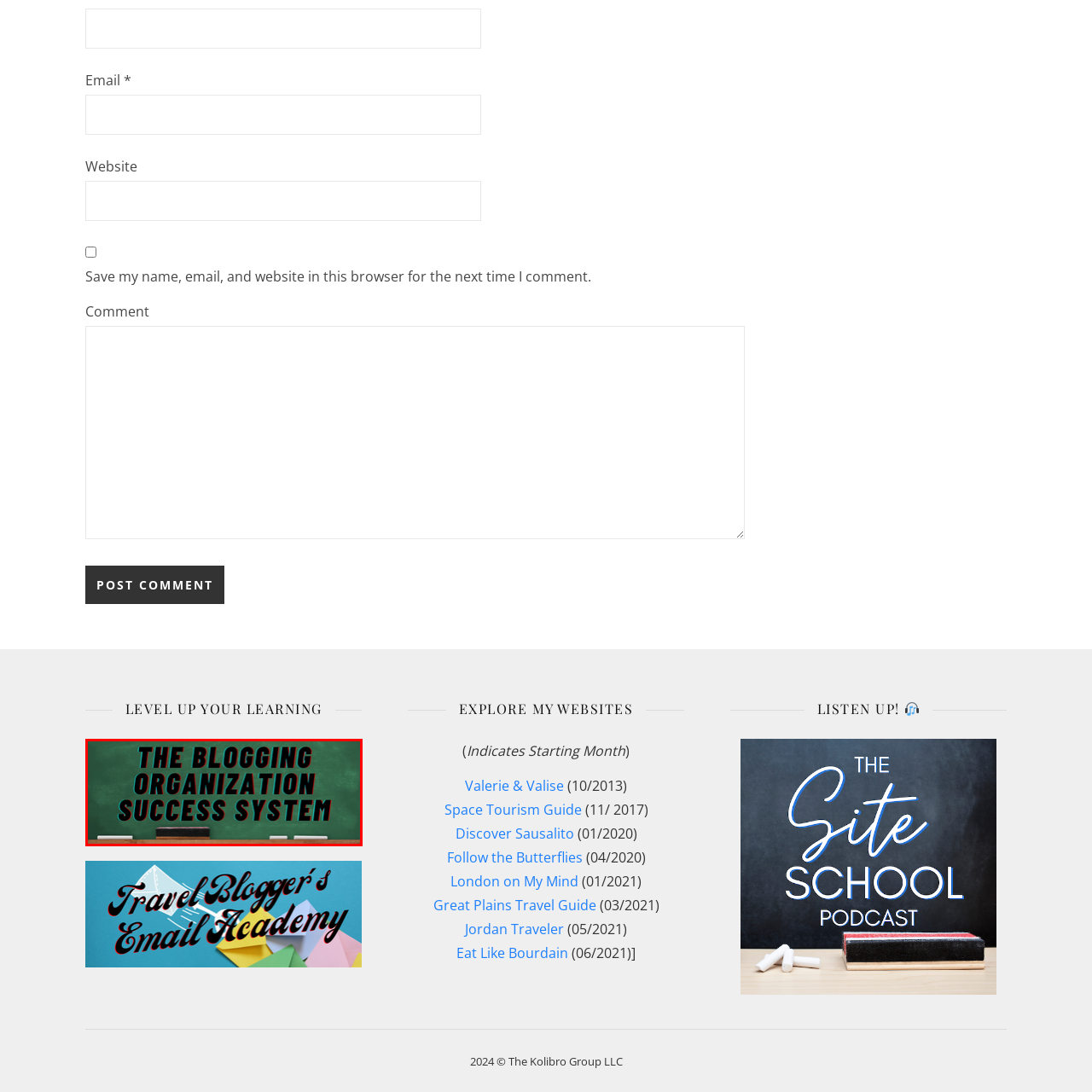What does the title suggest for bloggers?
Inspect the image surrounded by the red bounding box and answer the question using a single word or a short phrase.

Structured and effective practices